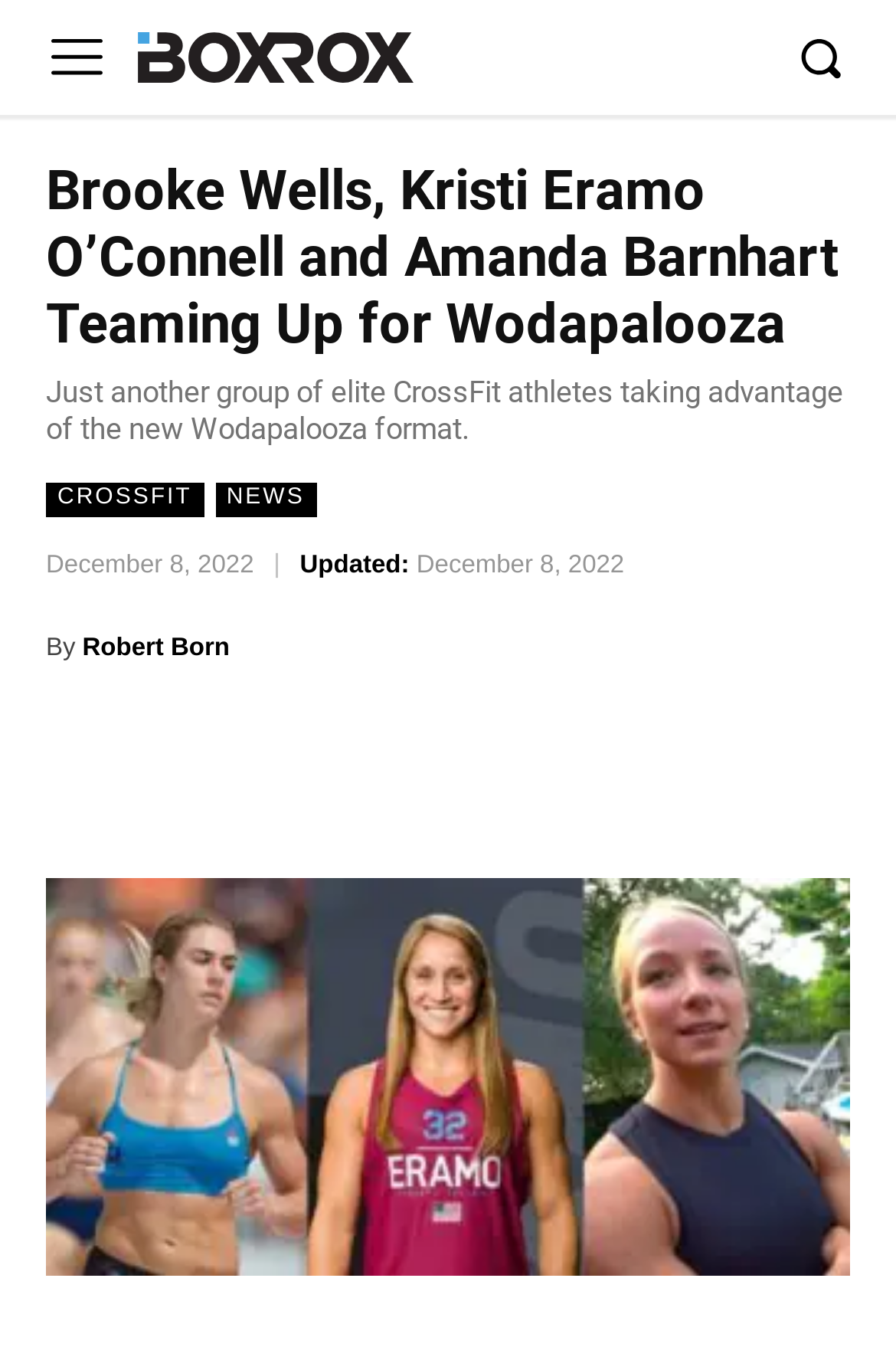Who is the author of the article?
Look at the screenshot and provide an in-depth answer.

The author of the article is mentioned in the link element 'By Robert Born'.